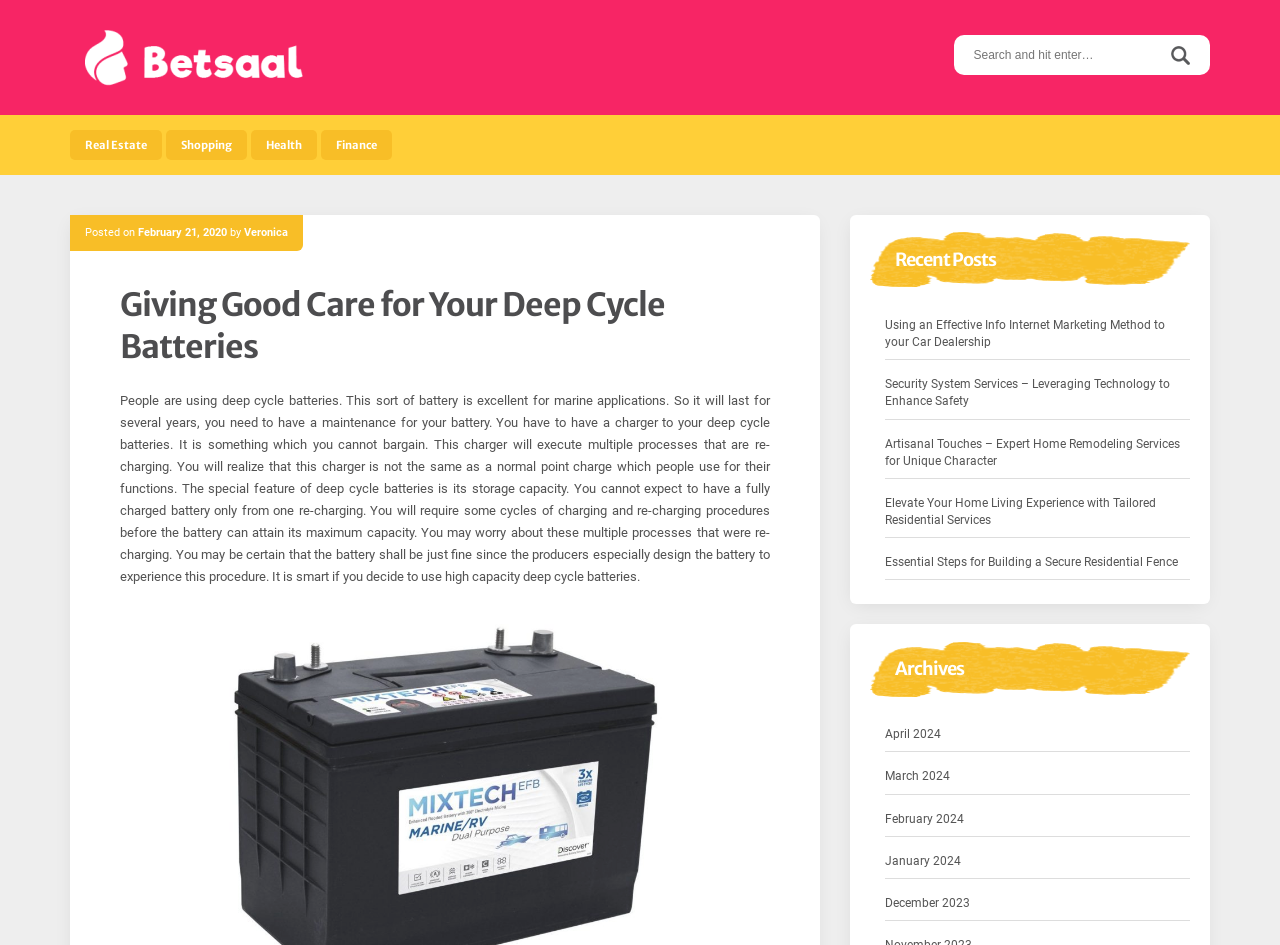Determine the bounding box coordinates of the region to click in order to accomplish the following instruction: "Search for something". Provide the coordinates as four float numbers between 0 and 1, specifically [left, top, right, bottom].

[0.745, 0.037, 0.945, 0.079]